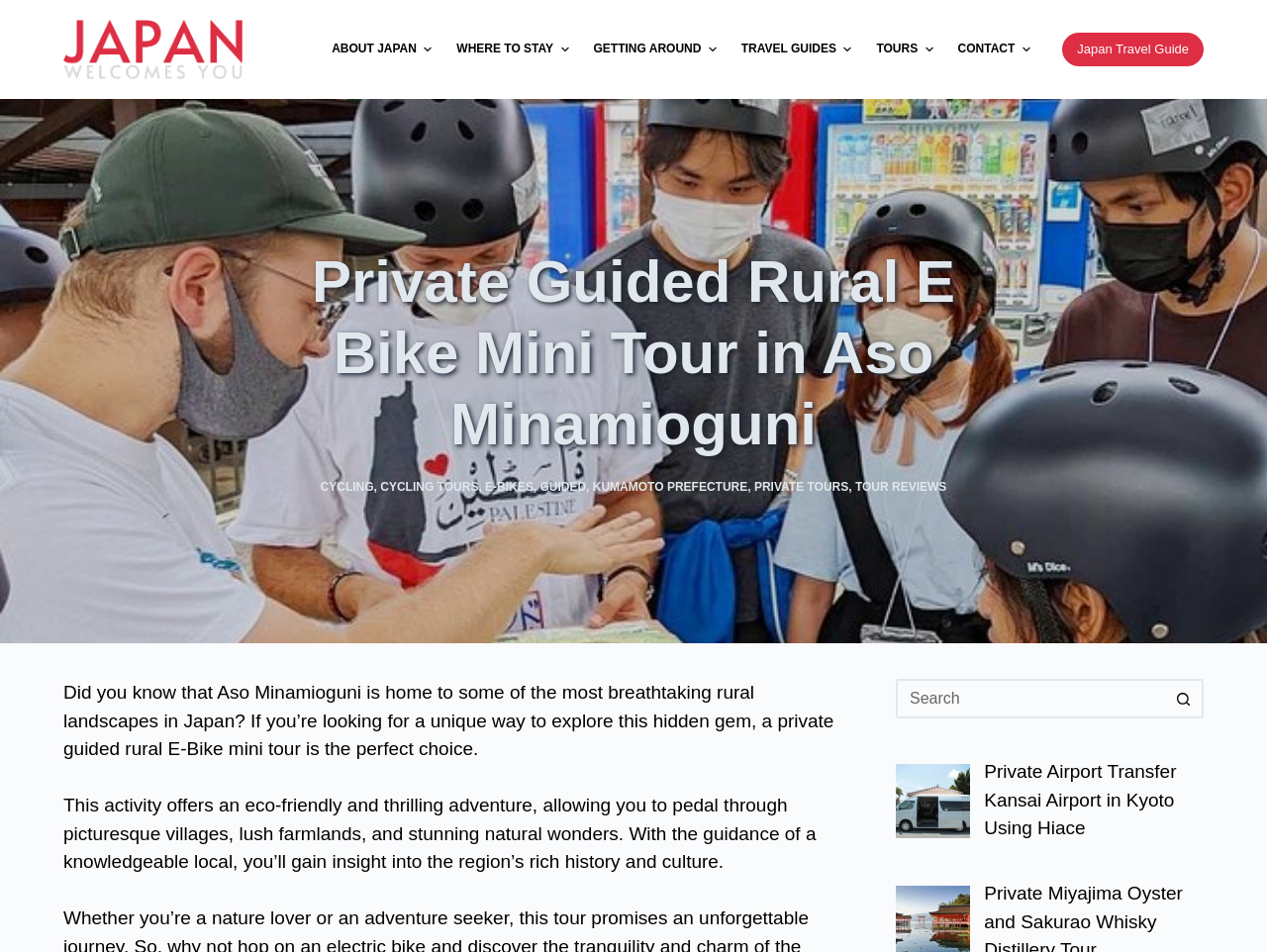Can you determine the bounding box coordinates of the area that needs to be clicked to fulfill the following instruction: "Click on the 'PRIVATE GUIDED RURAL E BIKE MINI TOUR IN ASO MINAMIOGUNI' link"?

[0.207, 0.259, 0.793, 0.484]